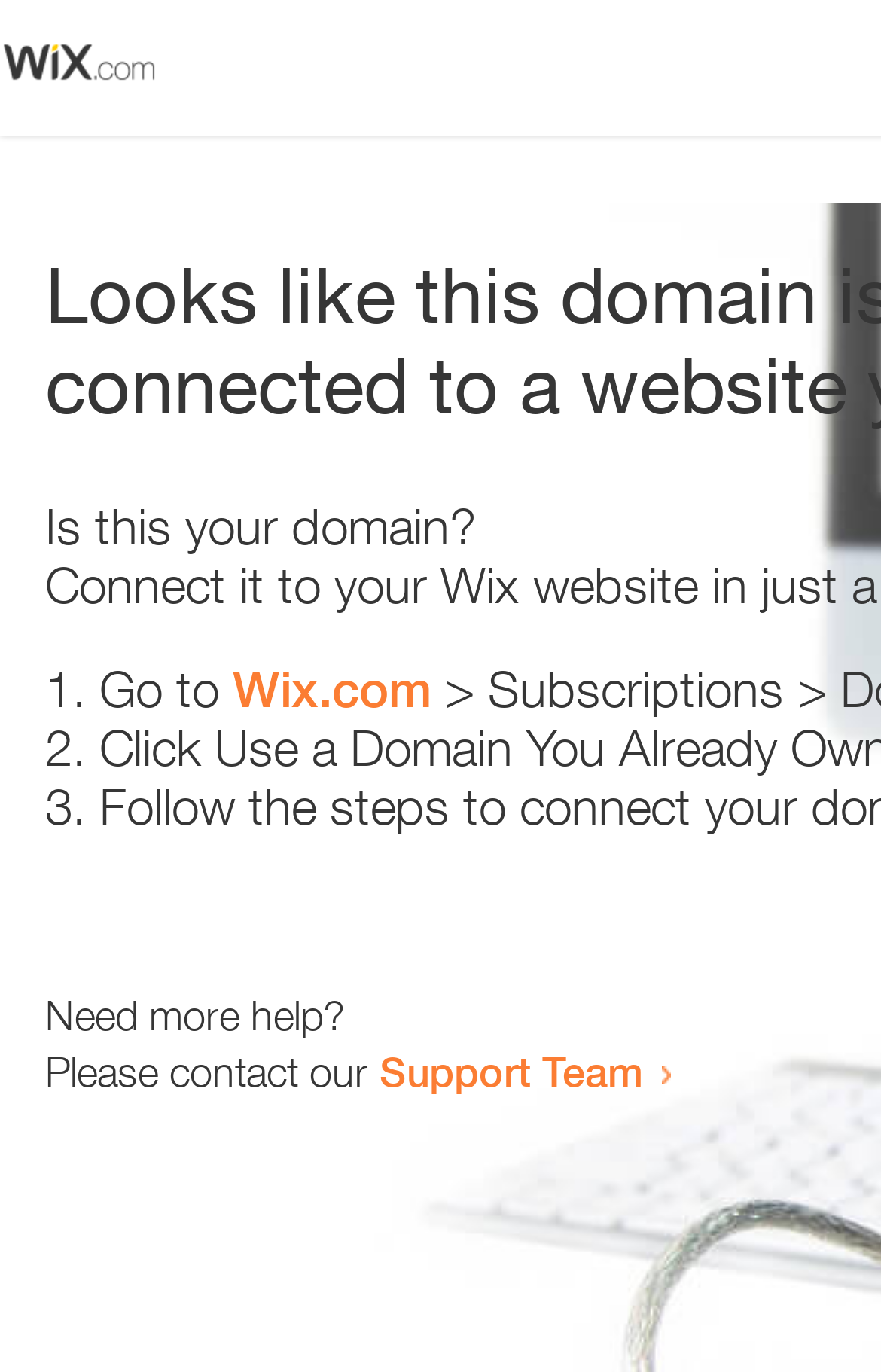How many list markers are present?
Refer to the image and provide a concise answer in one word or phrase.

3